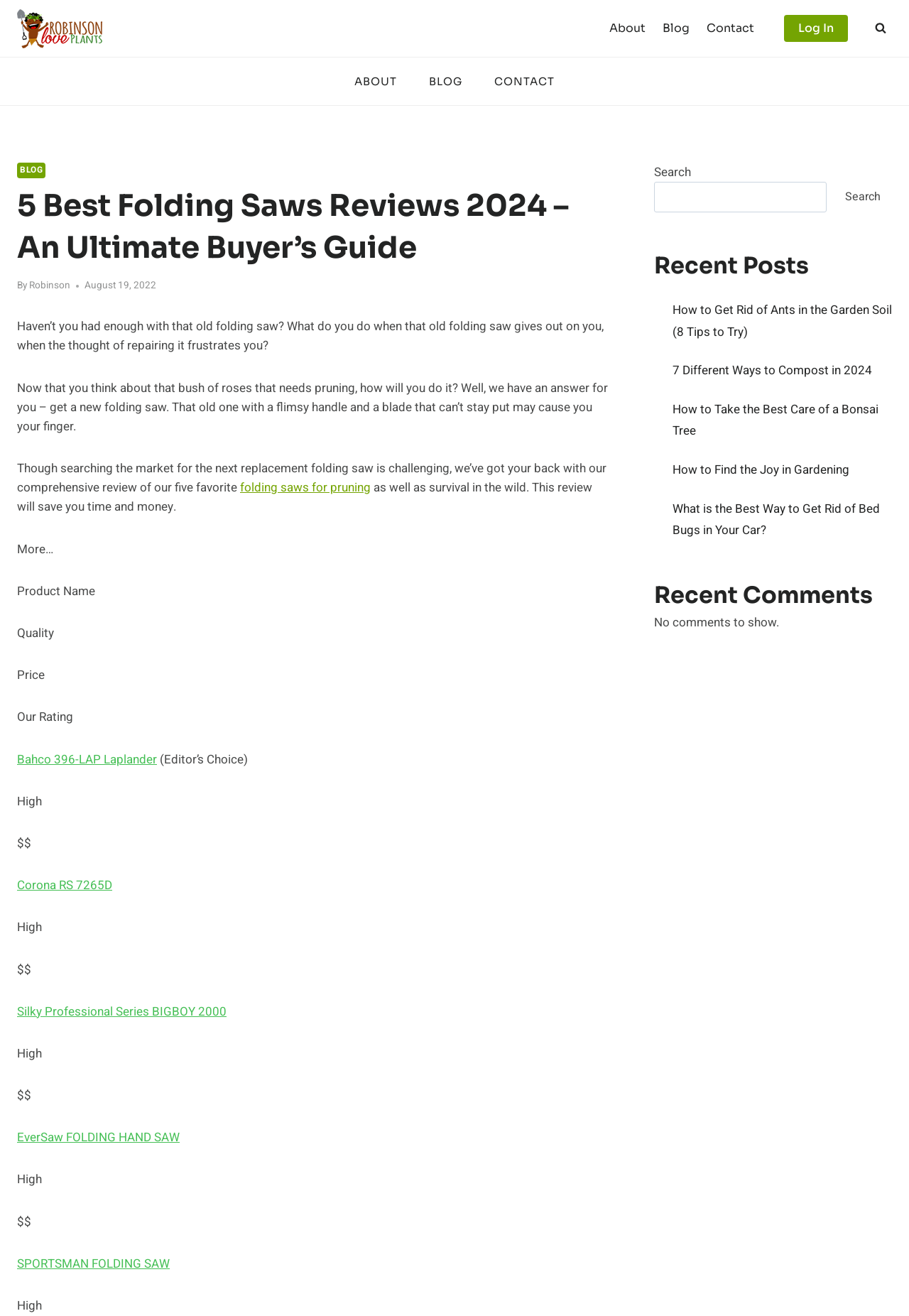Identify the bounding box coordinates for the UI element described as follows: Log In. Use the format (top-left x, top-left y, bottom-right x, bottom-right y) and ensure all values are floating point numbers between 0 and 1.

[0.862, 0.011, 0.933, 0.032]